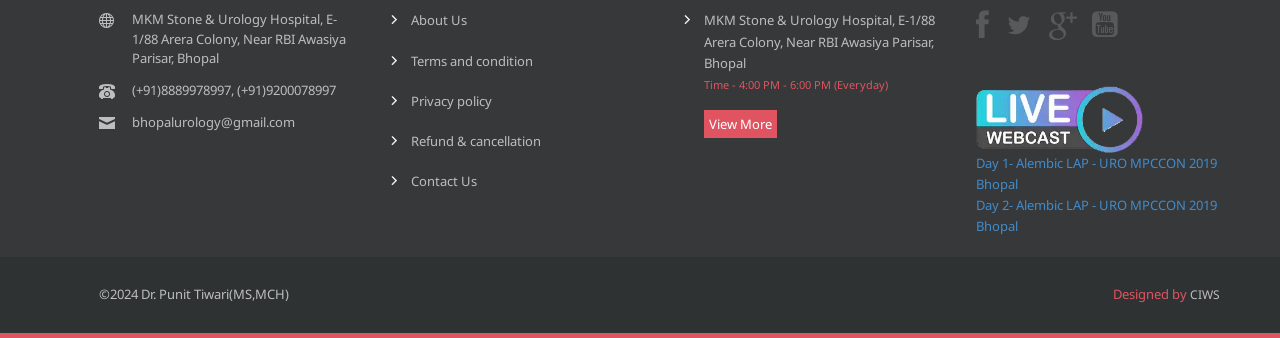Identify the bounding box coordinates for the UI element that matches this description: "Privacy policy".

[0.321, 0.271, 0.384, 0.325]